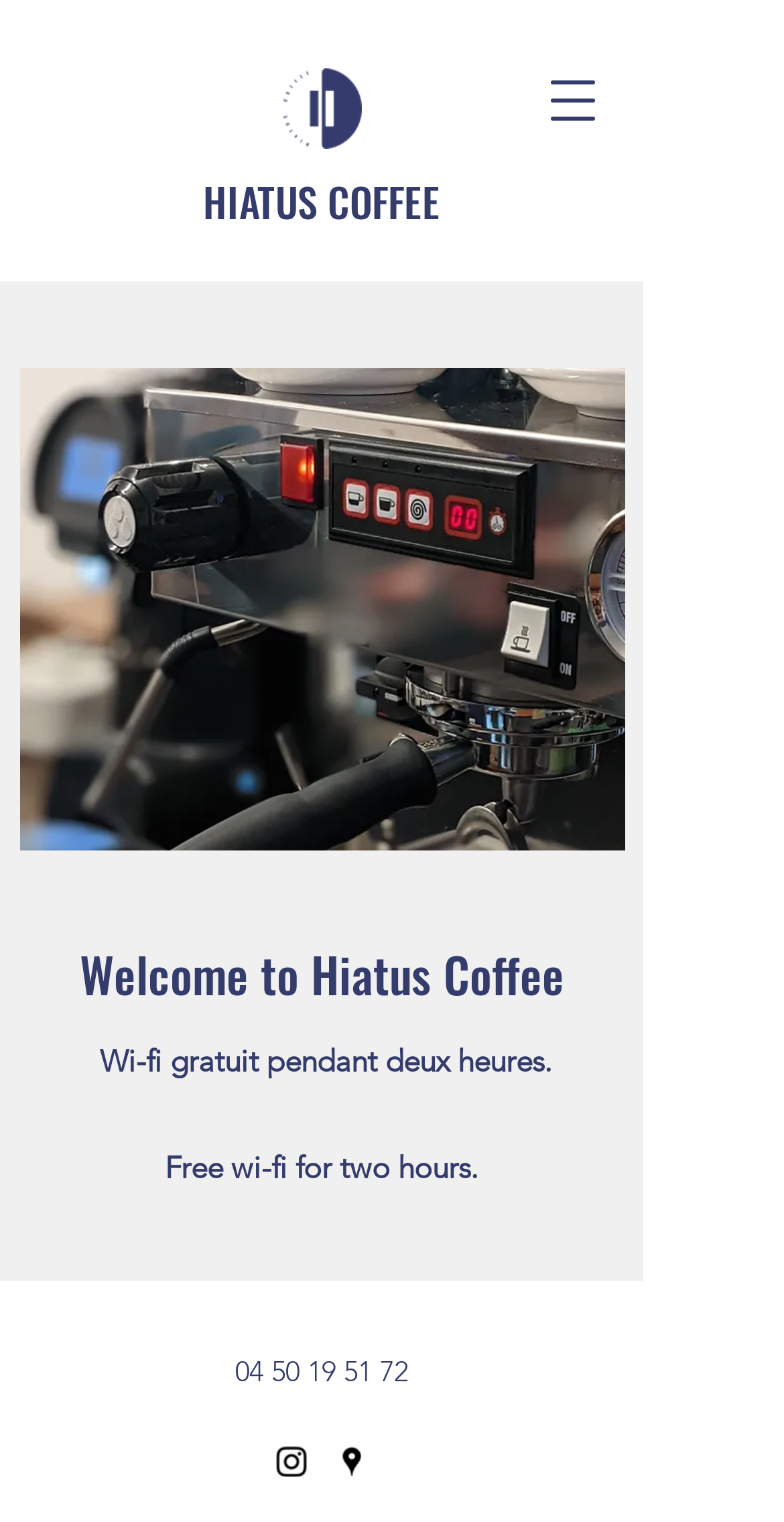Extract the bounding box coordinates for the UI element described as: "04 50 19 51 72".

[0.3, 0.89, 0.521, 0.913]